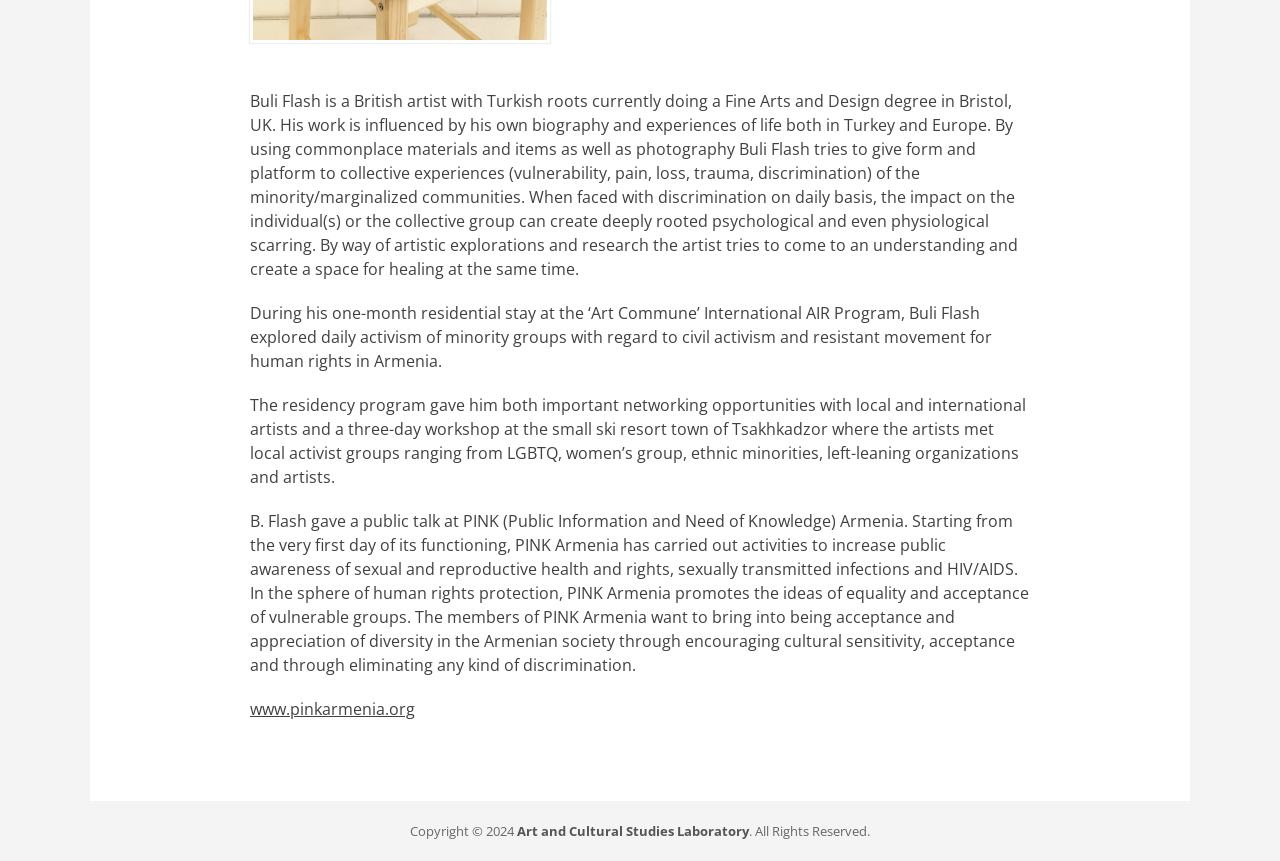Given the element description www.pinkarmenia.org, predict the bounding box coordinates for the UI element in the webpage screenshot. The format should be (top-left x, top-left y, bottom-right x, bottom-right y), and the values should be between 0 and 1.

[0.195, 0.81, 0.324, 0.836]